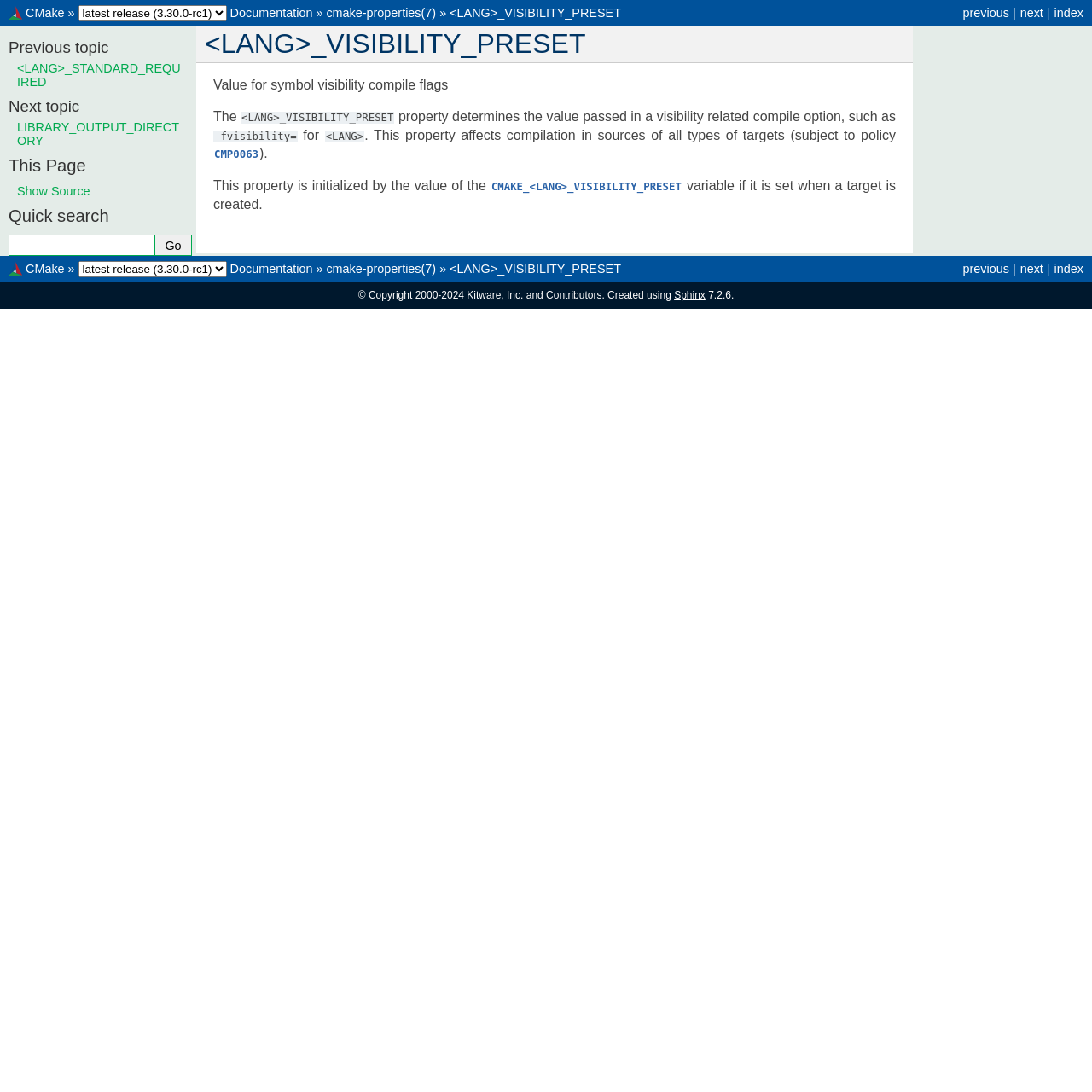What is the title of the current topic?
Answer the question with a single word or phrase, referring to the image.

<LANG>_VISIBILITY_PRESET